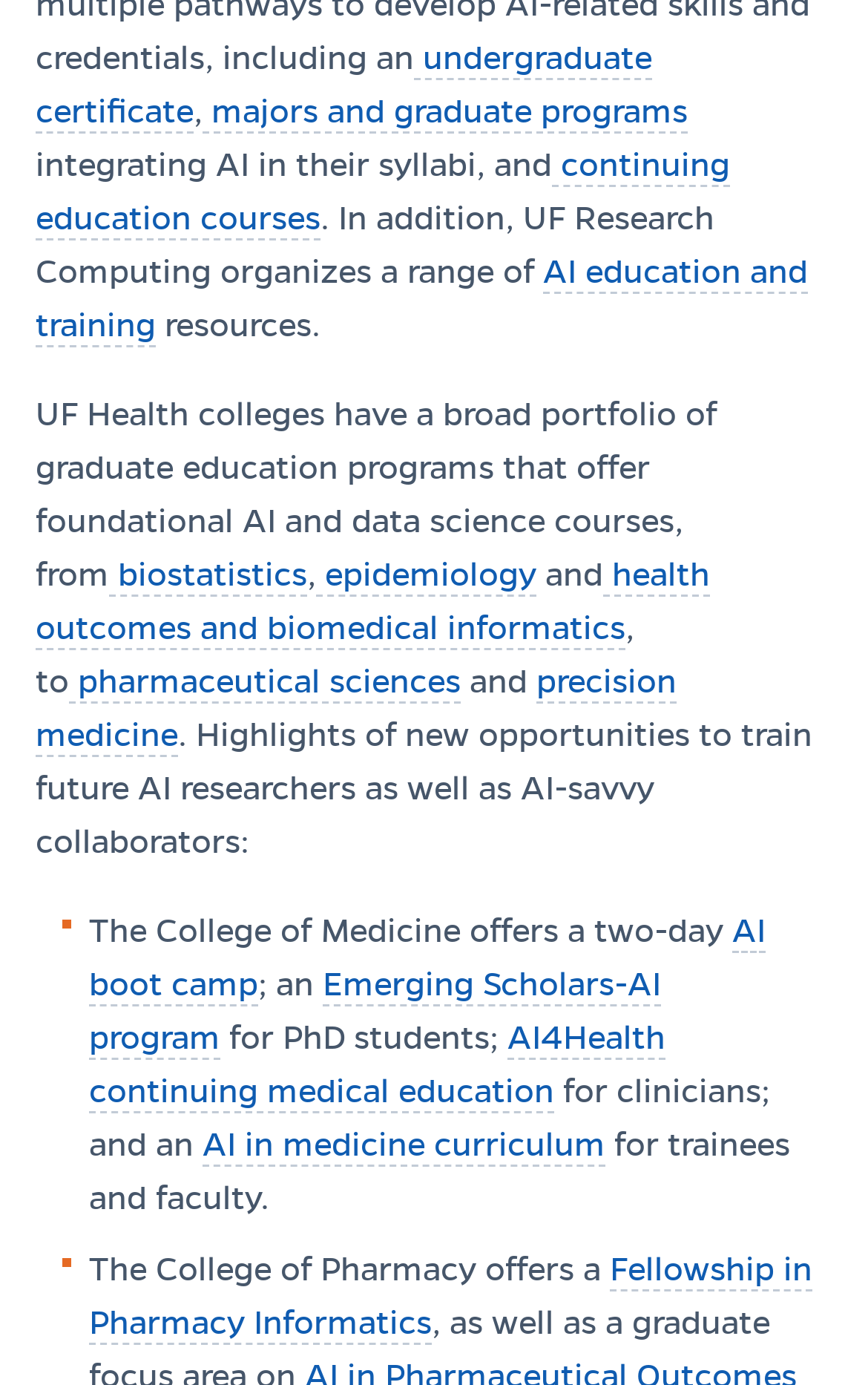Use a single word or phrase to answer the following:
What is the name of the curriculum for trainees and faculty?

AI in medicine curriculum